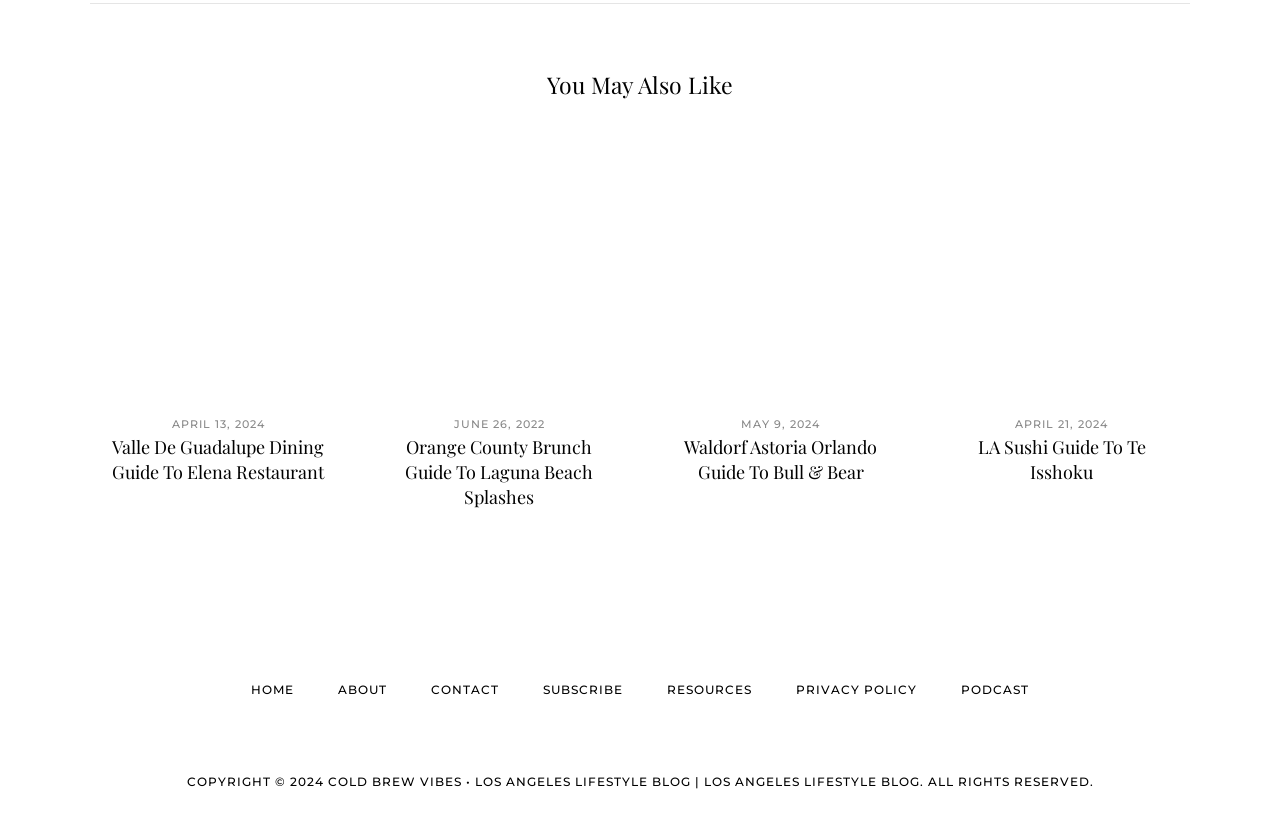Identify the bounding box coordinates of the specific part of the webpage to click to complete this instruction: "subscribe via 'SUBSCRIBE'".

[0.424, 0.838, 0.487, 0.857]